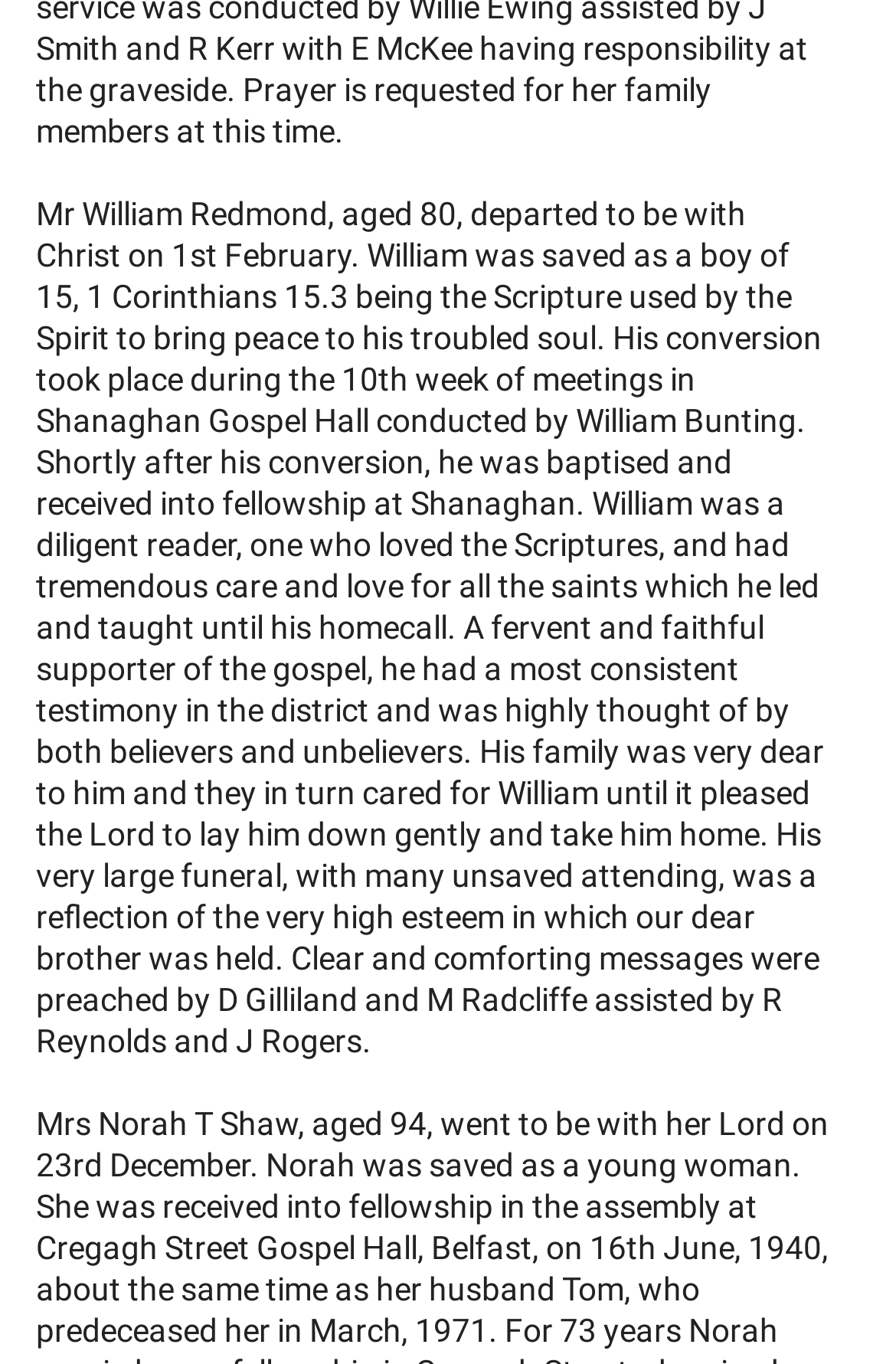Find the bounding box coordinates for the element that must be clicked to complete the instruction: "View 'Forthcoming Meetings'". The coordinates should be four float numbers between 0 and 1, indicated as [left, top, right, bottom].

[0.109, 0.646, 0.437, 0.672]